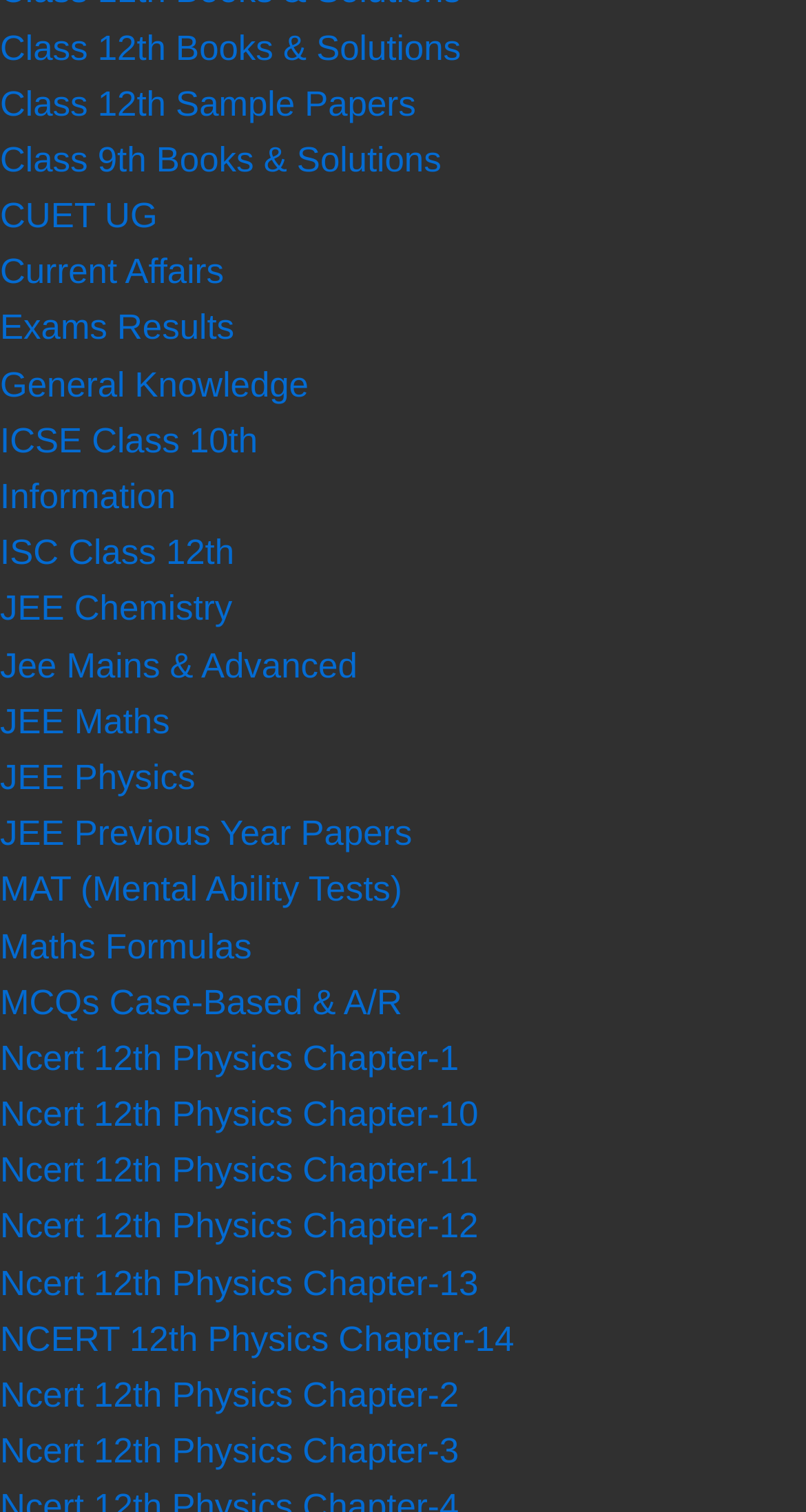Determine the bounding box coordinates of the clickable element to achieve the following action: 'Check NCERT 12th Physics Chapter-1'. Provide the coordinates as four float values between 0 and 1, formatted as [left, top, right, bottom].

[0.0, 0.687, 0.569, 0.713]